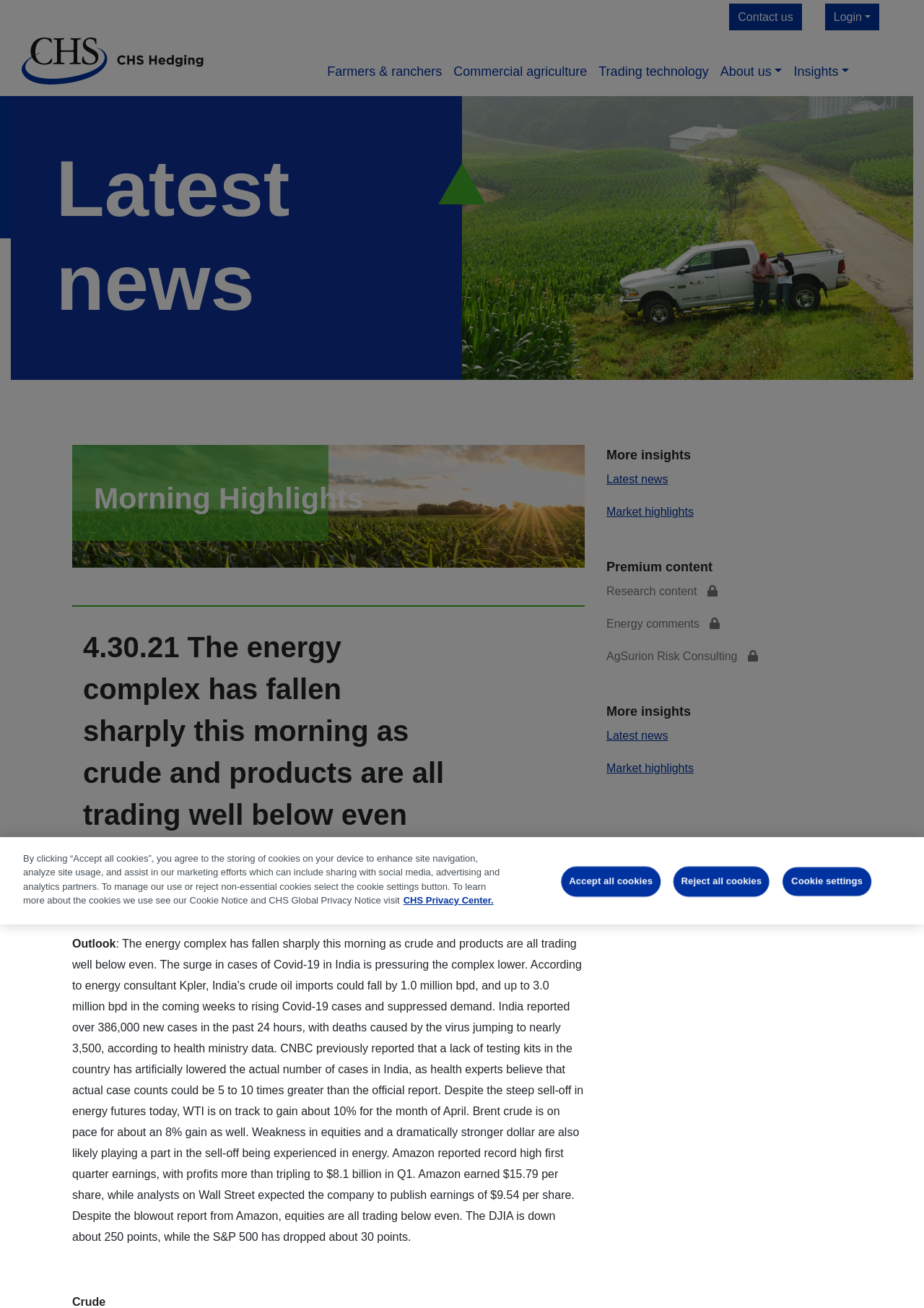Bounding box coordinates are to be given in the format (top-left x, top-left y, bottom-right x, bottom-right y). All values must be floating point numbers between 0 and 1. Provide the bounding box coordinate for the UI element described as: CHS Privacy Center.

[0.436, 0.684, 0.534, 0.693]